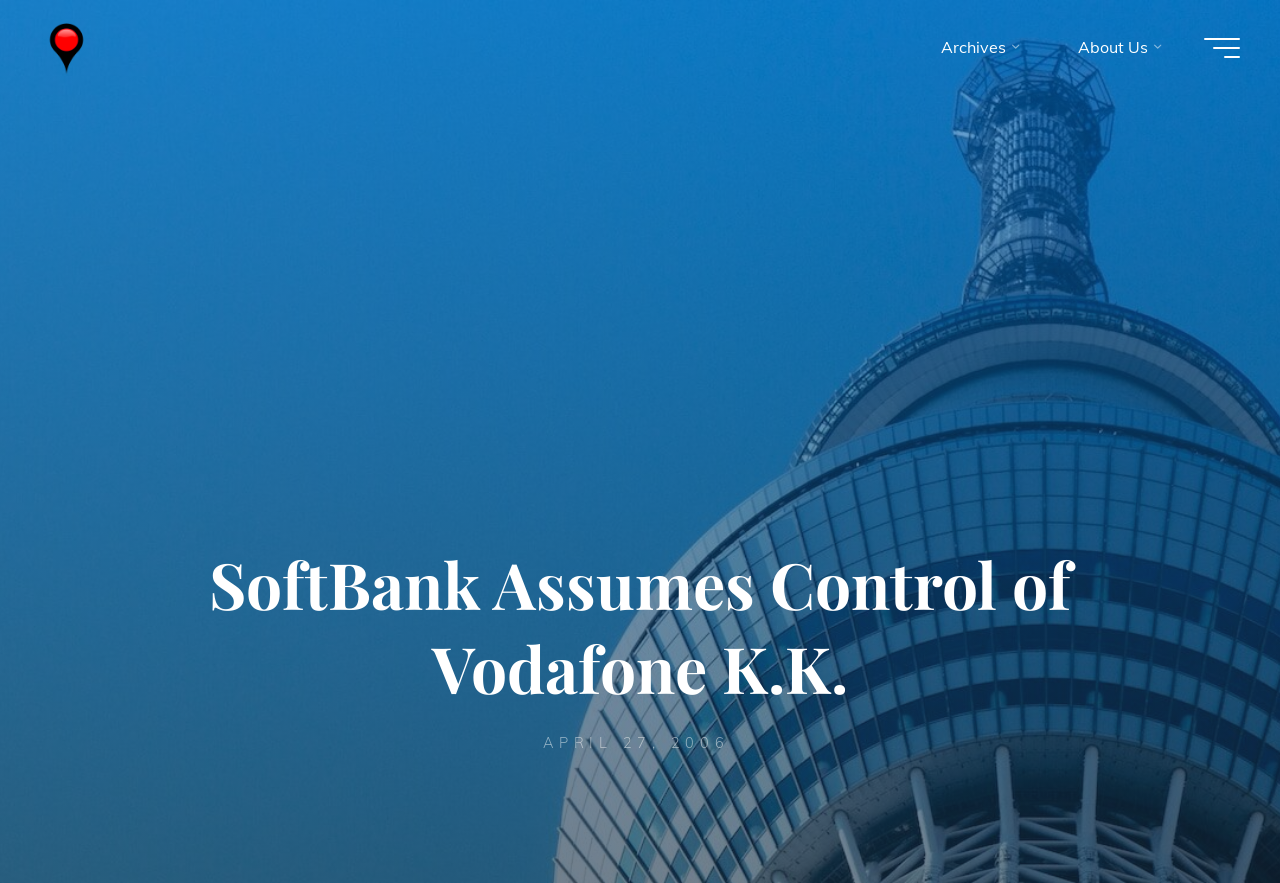Answer the question below using just one word or a short phrase: 
What is the date of the article?

APRIL 27, 2006